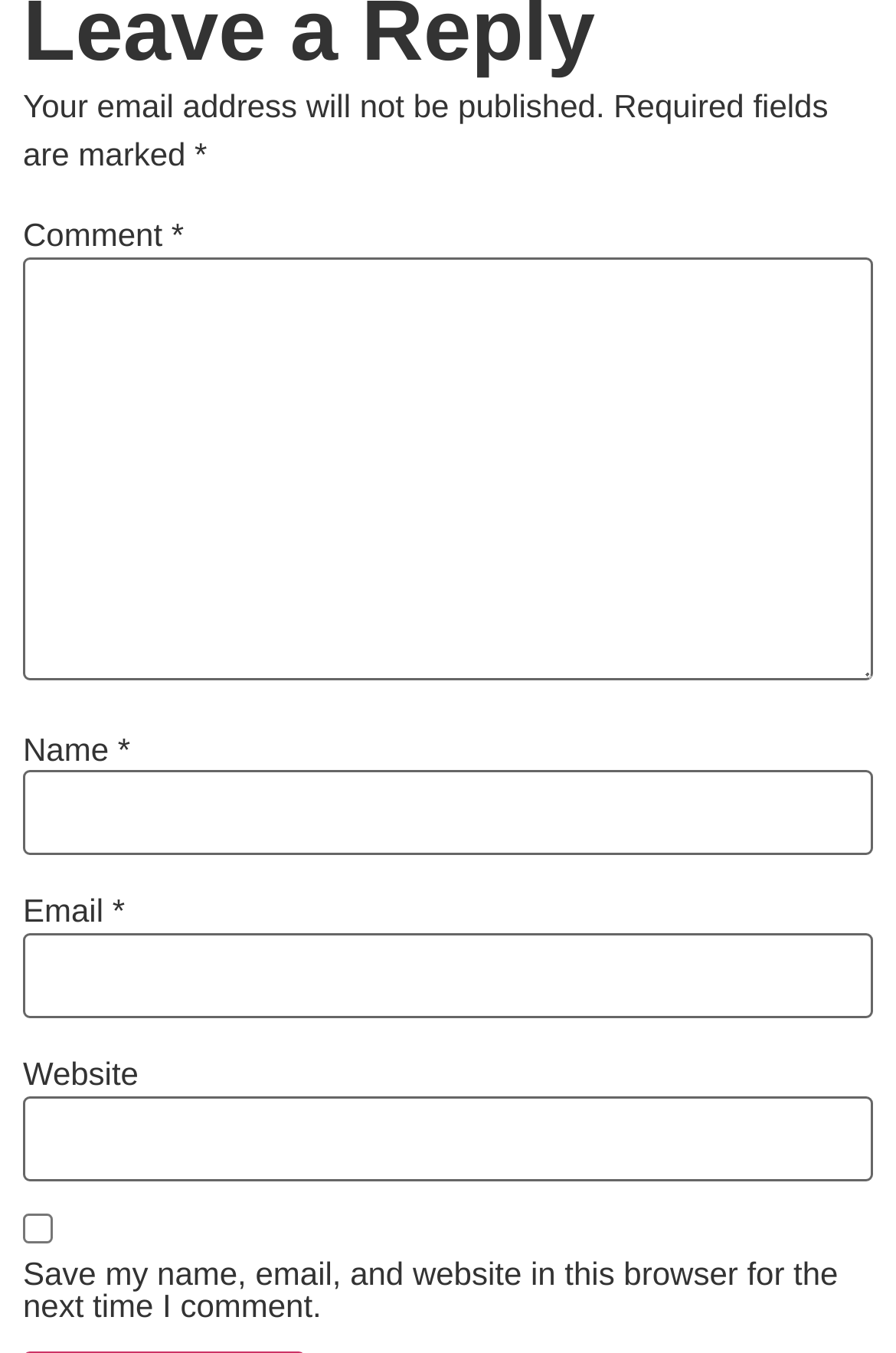Can you give a comprehensive explanation to the question given the content of the image?
What is the label of the first text field?

The first text field has a label 'Comment' and is required, as indicated by the asterisk (*) symbol.